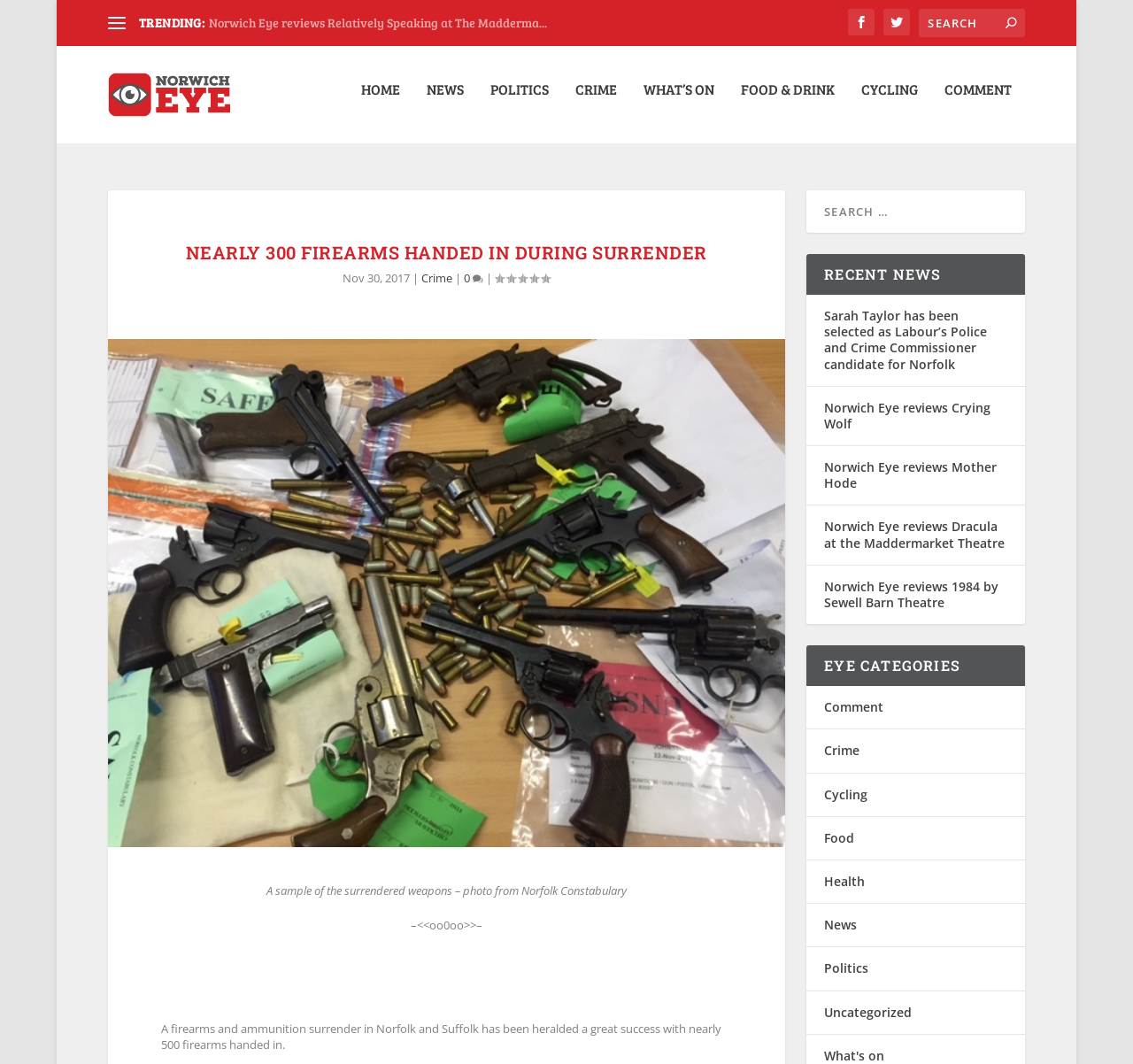Please locate the bounding box coordinates of the element that needs to be clicked to achieve the following instruction: "View the 'ARCHIVES'". The coordinates should be four float numbers between 0 and 1, i.e., [left, top, right, bottom].

None